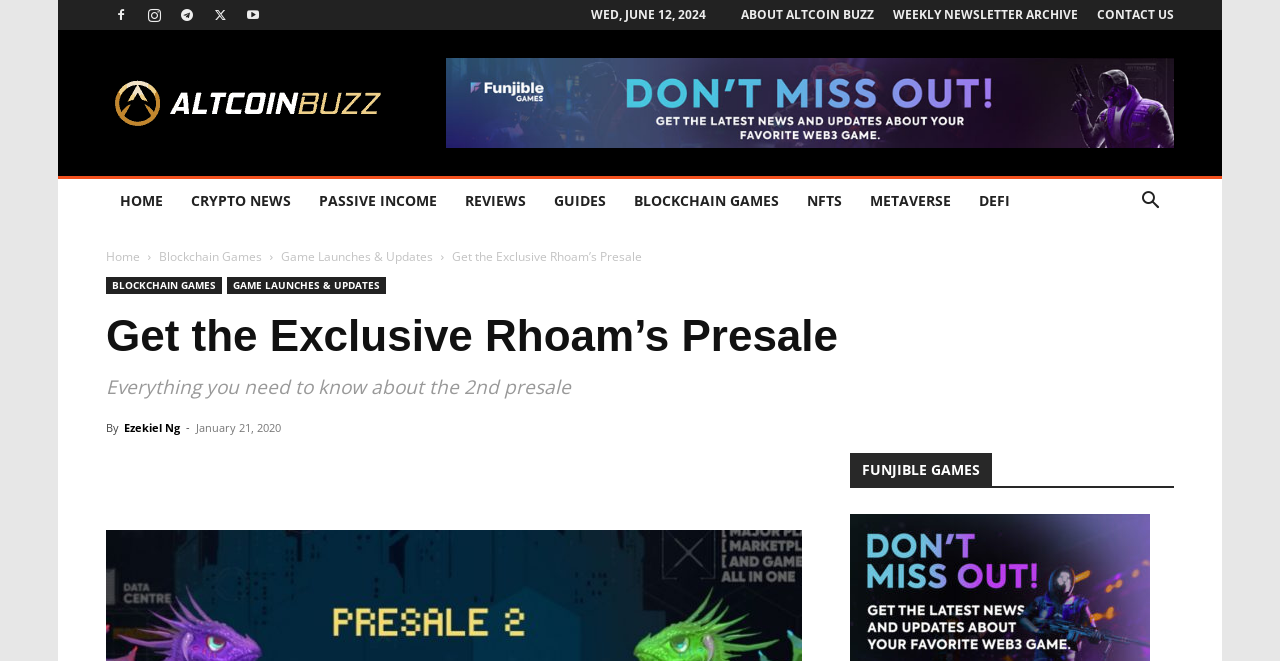Produce an elaborate caption capturing the essence of the webpage.

This webpage is about Altcoin Buzz, a cryptocurrency news and information website. At the top left, there is a logo of Altcoin Buzz, accompanied by a series of social media links. Below the logo, there are several navigation links, including "HOME", "CRYPTO NEWS", "PASSIVE INCOME", and others.

On the top right, there is a date "WED, JUNE 12, 2024" and three links: "ABOUT ALTCOIN BUZZ", "WEEKLY NEWSLETTER ARCHIVE", and "CONTACT US". 

The main content of the webpage is about Rhovit's second presale and their new referral program. There is a heading "Get the Exclusive Rhoam’s Presale" followed by a paragraph of text "Everything you need to know about the 2nd presale". The article is written by Ezekiel Ng and was published on January 21, 2020.

Below the article, there are several social media links and a heading "FUNJIBLE GAMES". On the top right, there is a search button.